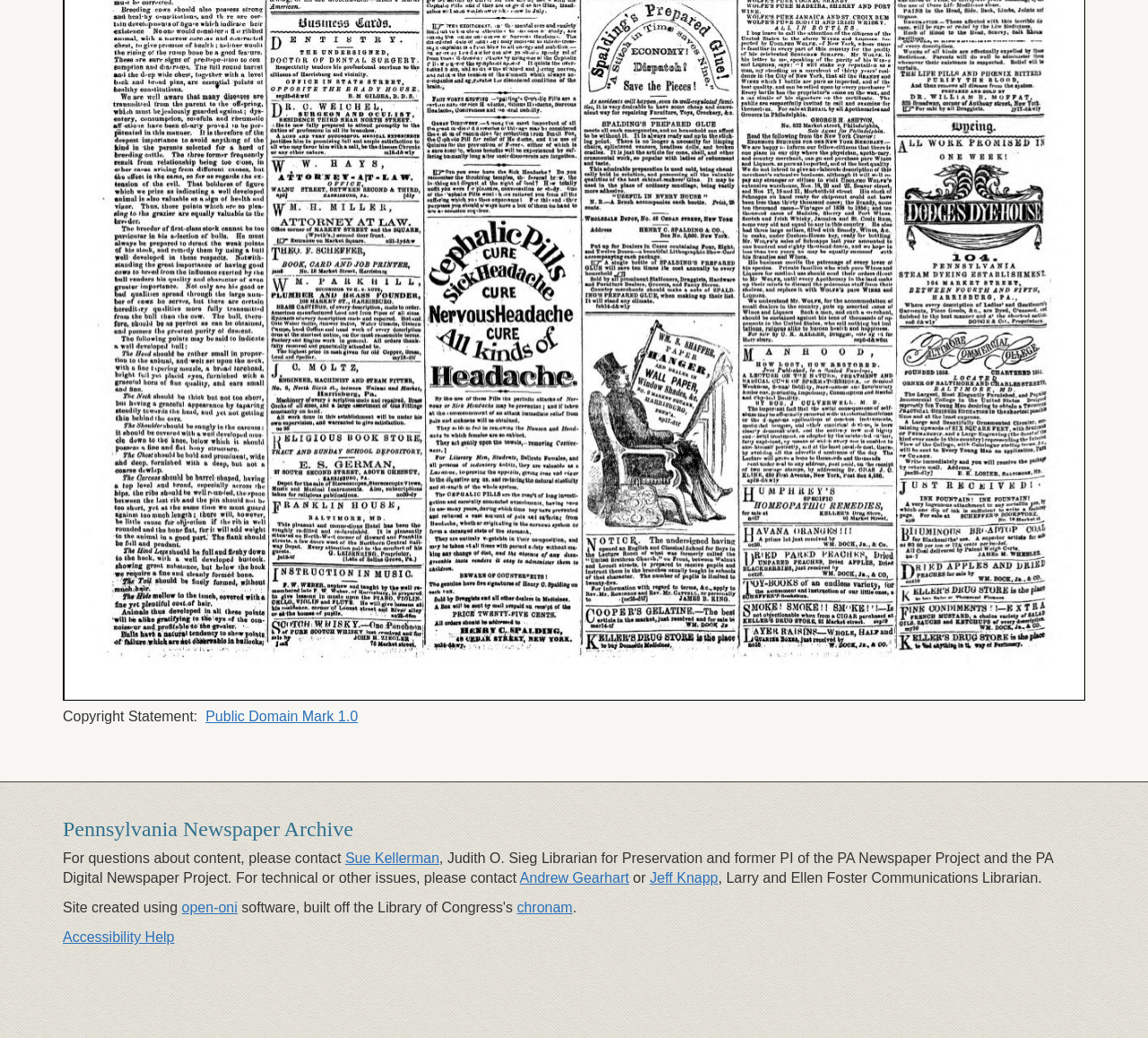What is the name of the project that created the site?
Please describe in detail the information shown in the image to answer the question.

I found the answer by looking at the text that says 'Site created using open-oni'.